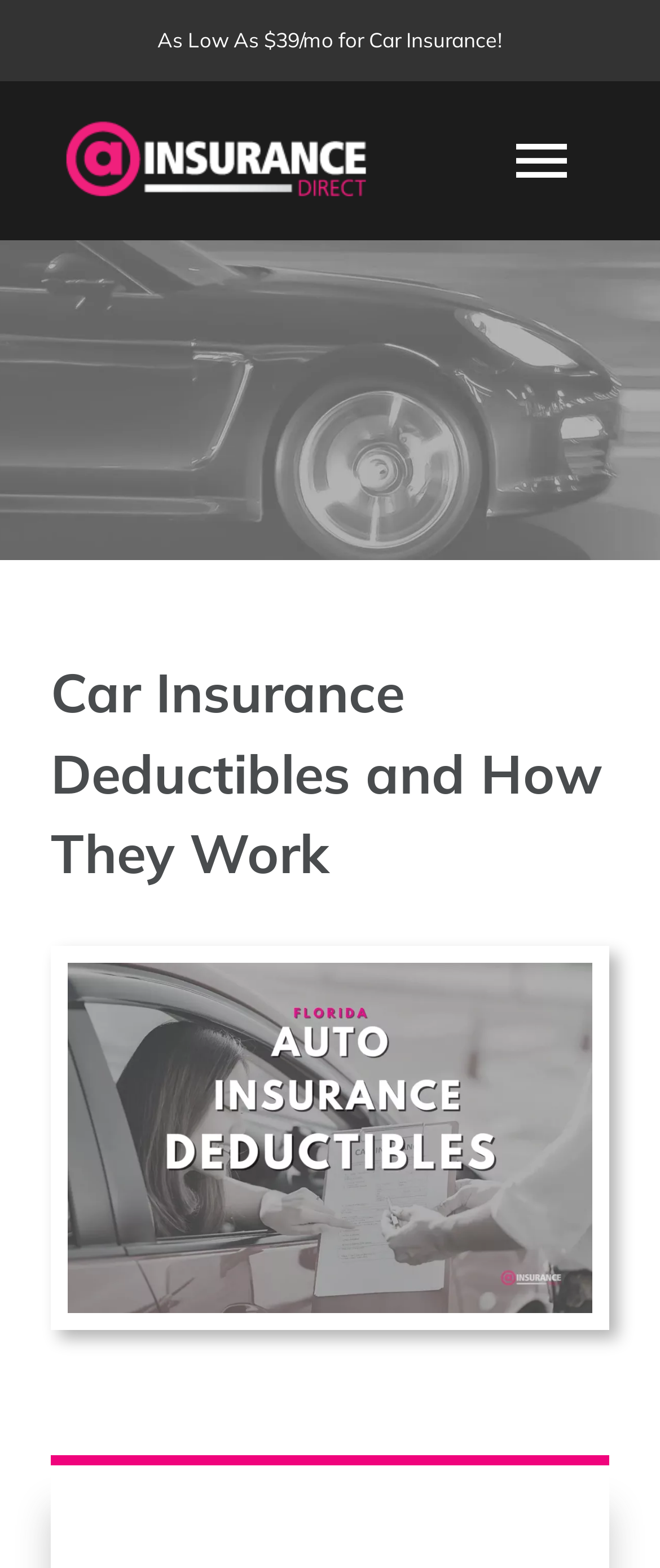How many navigation menu items are there?
Using the image, elaborate on the answer with as much detail as possible.

The navigation menu has 6 items: 'HOME', 'CAR INSURANCE', 'HOME INSURANCE', 'BUSINESS', 'CONTACT', and 'GET A QUOTE'.